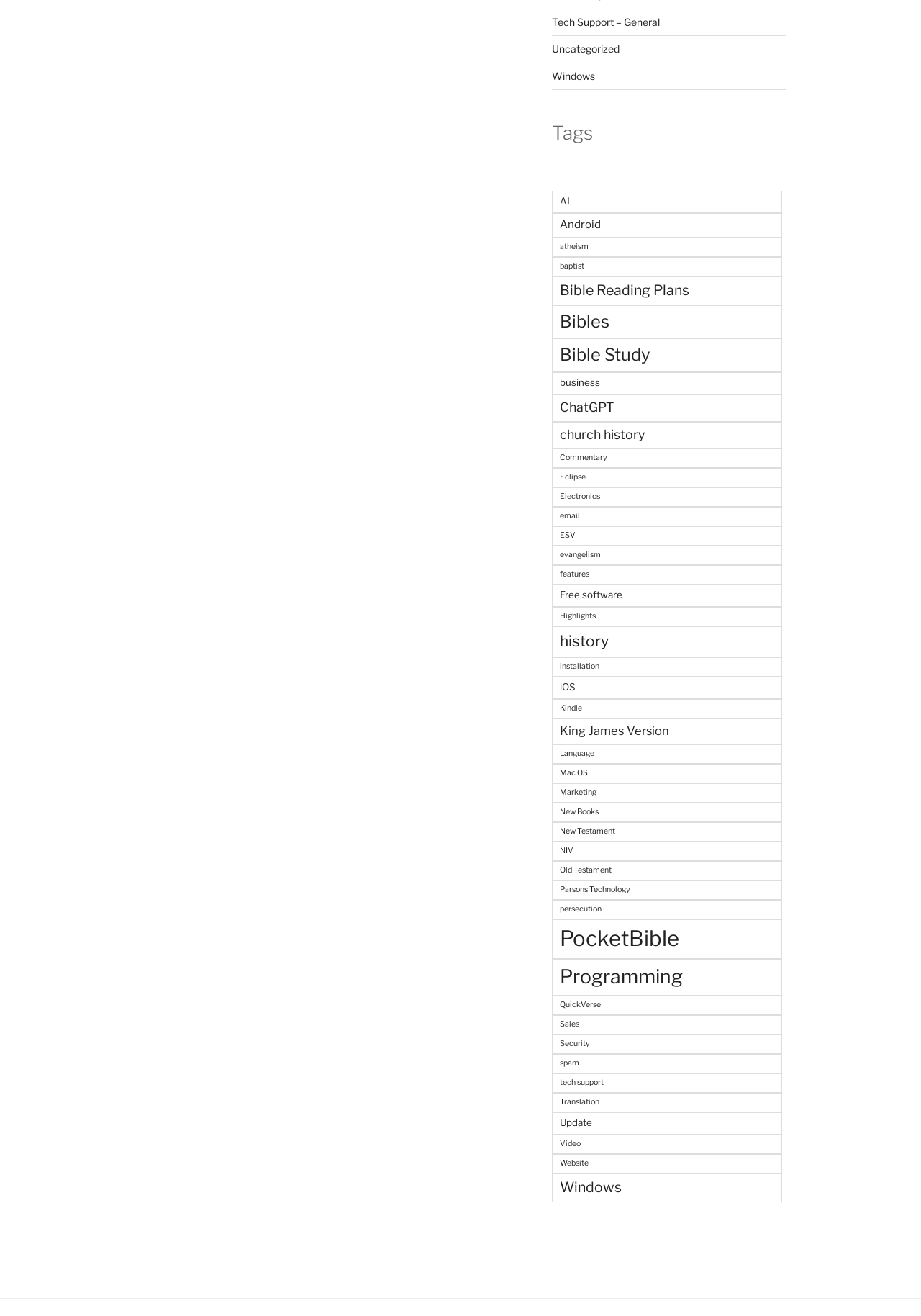Use a single word or phrase to answer the question: What is the category located at the bottom of the list?

Windows